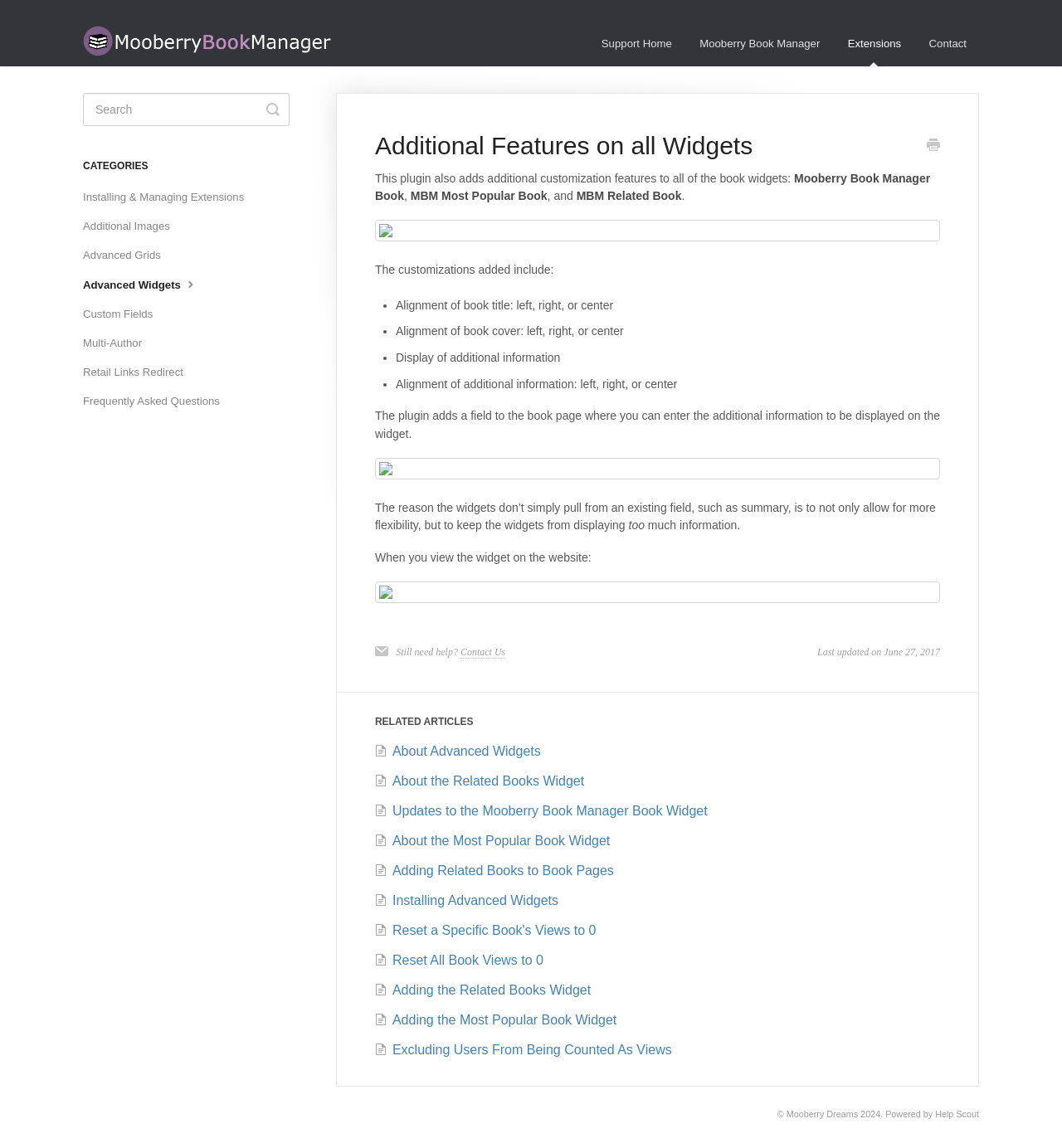What is the name of the plugin?
Kindly offer a detailed explanation using the data available in the image.

The name of the plugin can be found in the article heading 'Additional Features on all Widgets' and also in the link 'Mooberry Book Manager' at the top of the webpage.